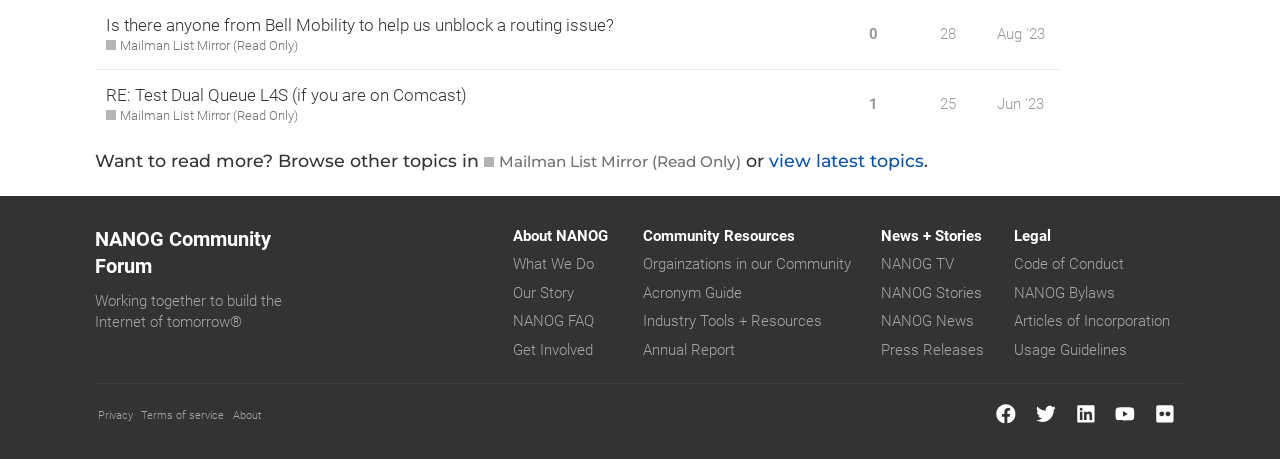Use a single word or phrase to answer the question: 
How many replies does the topic 'RE: Test Dual Queue L4S (if you are on Comcast)' have?

1